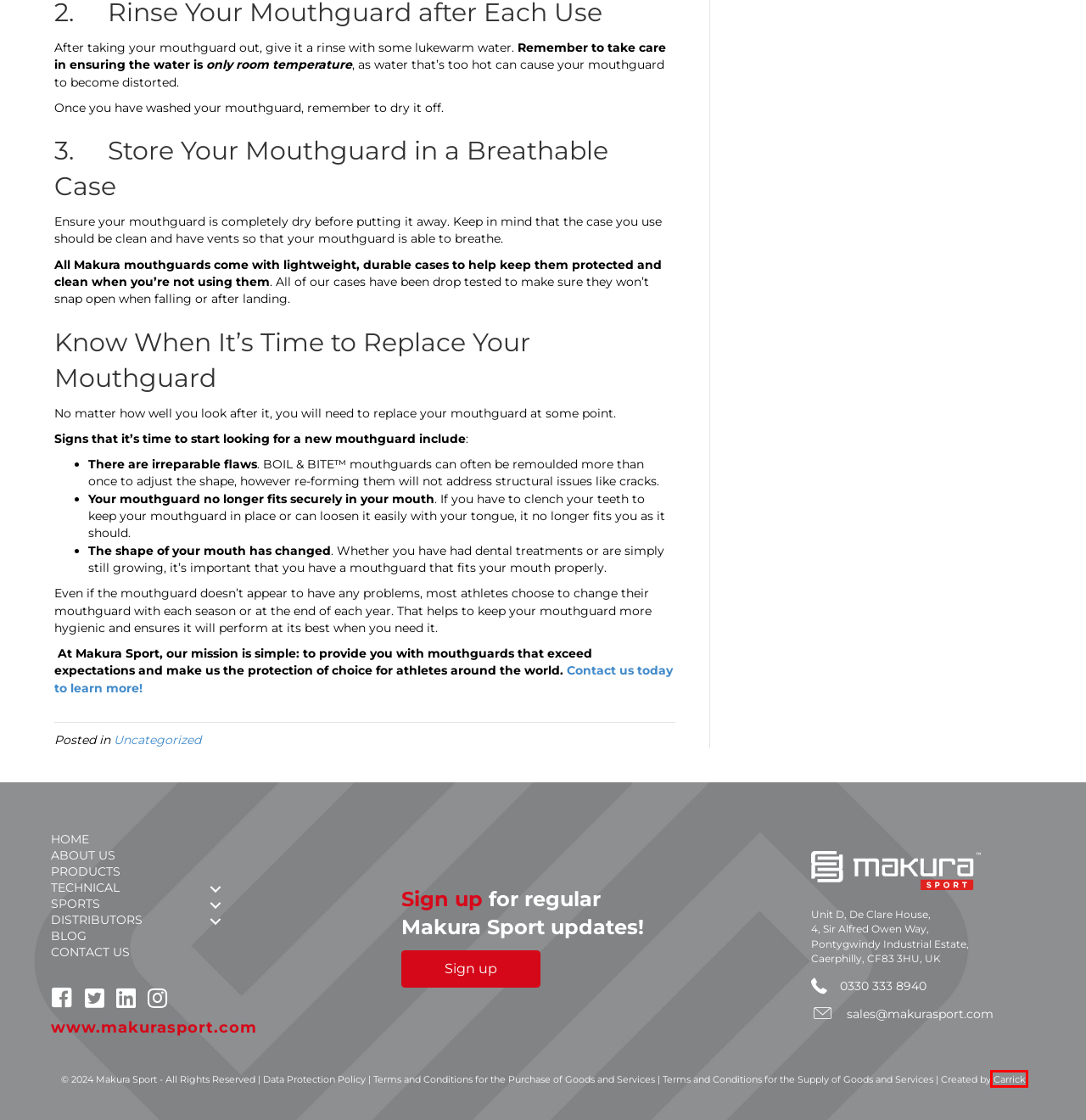Analyze the screenshot of a webpage with a red bounding box and select the webpage description that most accurately describes the new page resulting from clicking the element inside the red box. Here are the candidates:
A. Data Protection Policy - Makura Sport Mouthguards
B. HOME - Carrick Creative
C. Makura Sport: A Leading Mouthguard Manufacturer
D. Mouthguards for Every Athlete & Sport | CE Certified | Makura
E. Terms and Conditions for the Purchase of Goods and Services - Makura Sport Mouthguards
F. Do You Want to Learn More? Contact Us Today! | Makura
G. Uncategorized Archives - Makura Sport Mouthguards
H. Terms and Conditions for the Supply of Goods and Services Page - Makura Sport Mouthguards

B